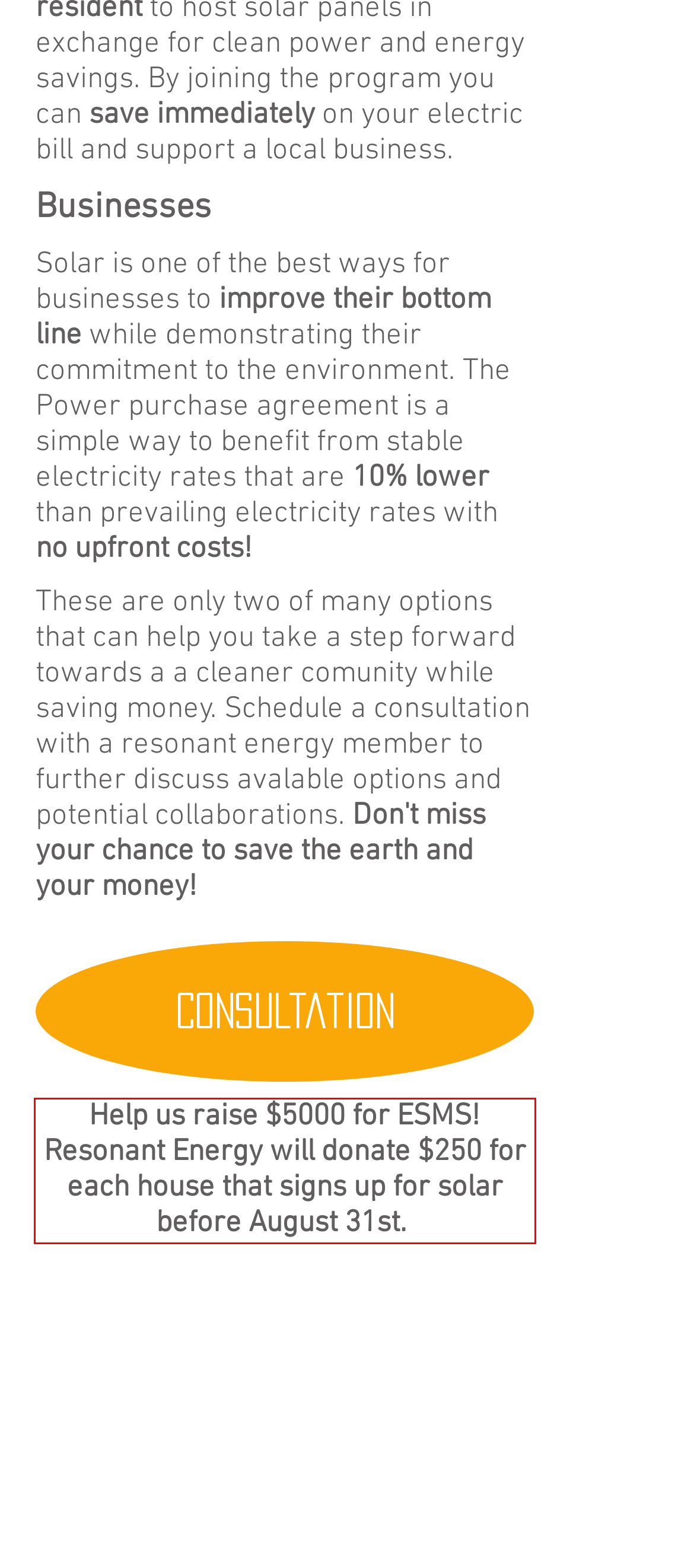By examining the provided screenshot of a webpage, recognize the text within the red bounding box and generate its text content.

Help us raise $5000 for ESMS! Resonant Energy will donate $250 for each house that signs up for solar before August 31st.